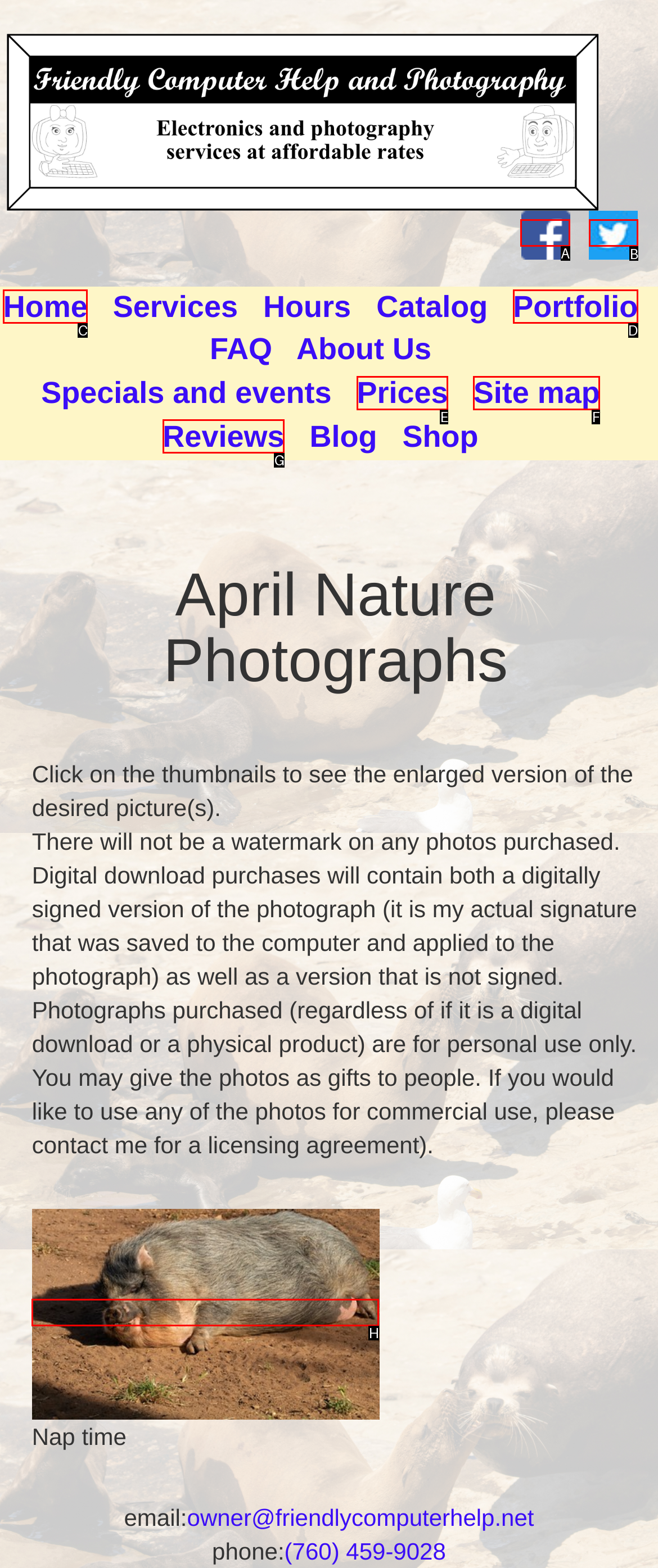Please indicate which HTML element to click in order to fulfill the following task: View resident or owner information Respond with the letter of the chosen option.

None